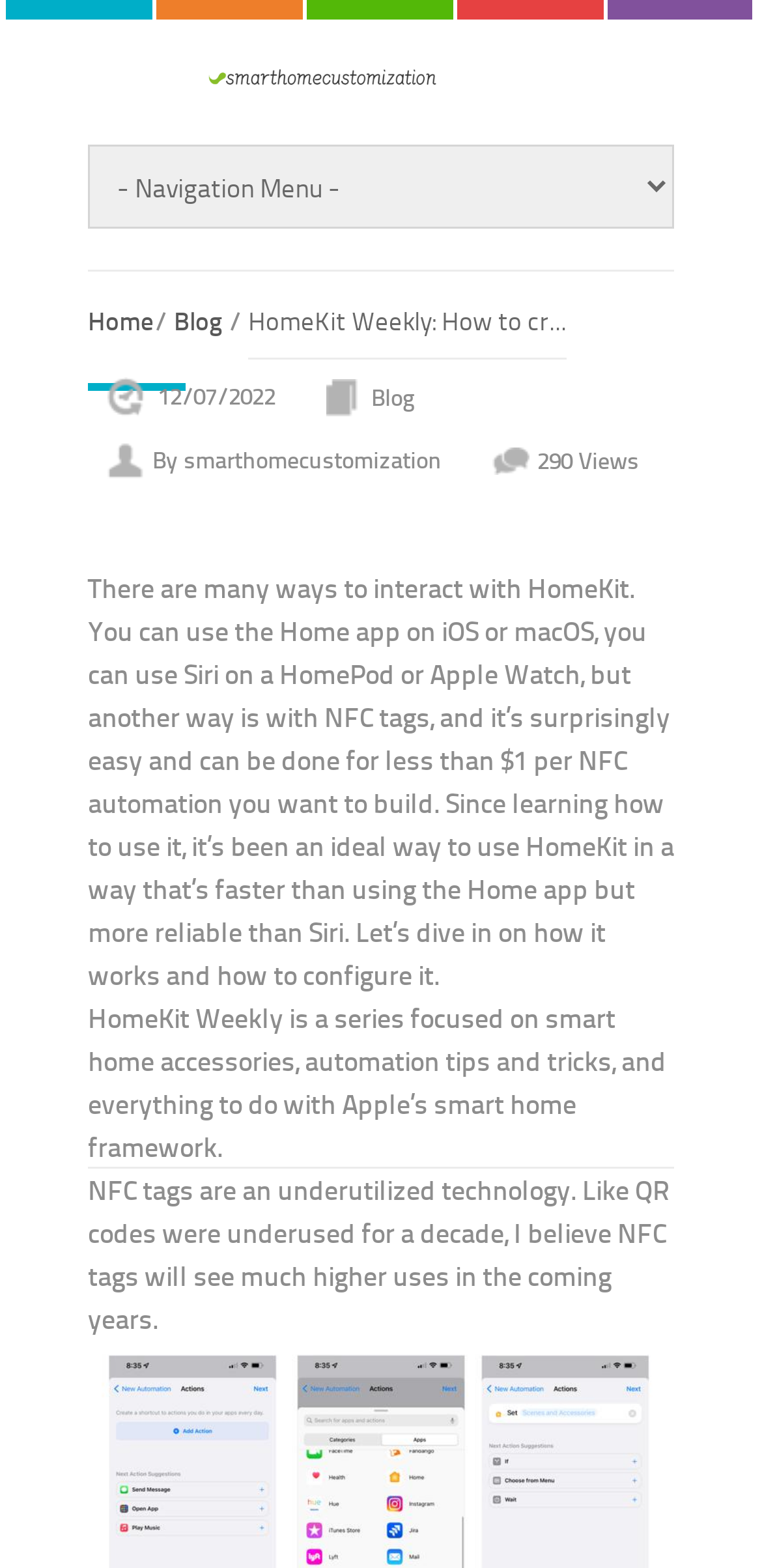Offer a thorough description of the webpage.

This webpage is about HomeKit Weekly, a series focused on smart home accessories, automation tips, and tricks related to Apple's smart home framework. At the top, there is a logo of "smarthomecustomization" with a link to the website, accompanied by an image. Below the logo, there is a combobox and a horizontal separator line.

The main navigation menu is located below the separator line, consisting of three links: "Home", "Blog", and another "Blog" link. The title of the webpage, "HomeKit Weekly: How to create NFC automations for HomeKit using Shortcuts and $1 tags Guides", is displayed prominently in a heading element.

On the left side, there is a section with the publication date "12/07/2022", the author "smarthomecustomization", and the number of views "290 Views". On the right side of this section, there is another "Blog" link.

The main content of the webpage is divided into three paragraphs. The first paragraph explains how to interact with HomeKit, including using the Home app, Siri, and NFC tags. The second paragraph introduces the HomeKit Weekly series. The third paragraph discusses the potential of NFC tags.

At the bottom of the webpage, there is a horizontal separator line, followed by another paragraph that continues the discussion on NFC tags. The webpage also has five links at the very top, which are not explicitly labeled.